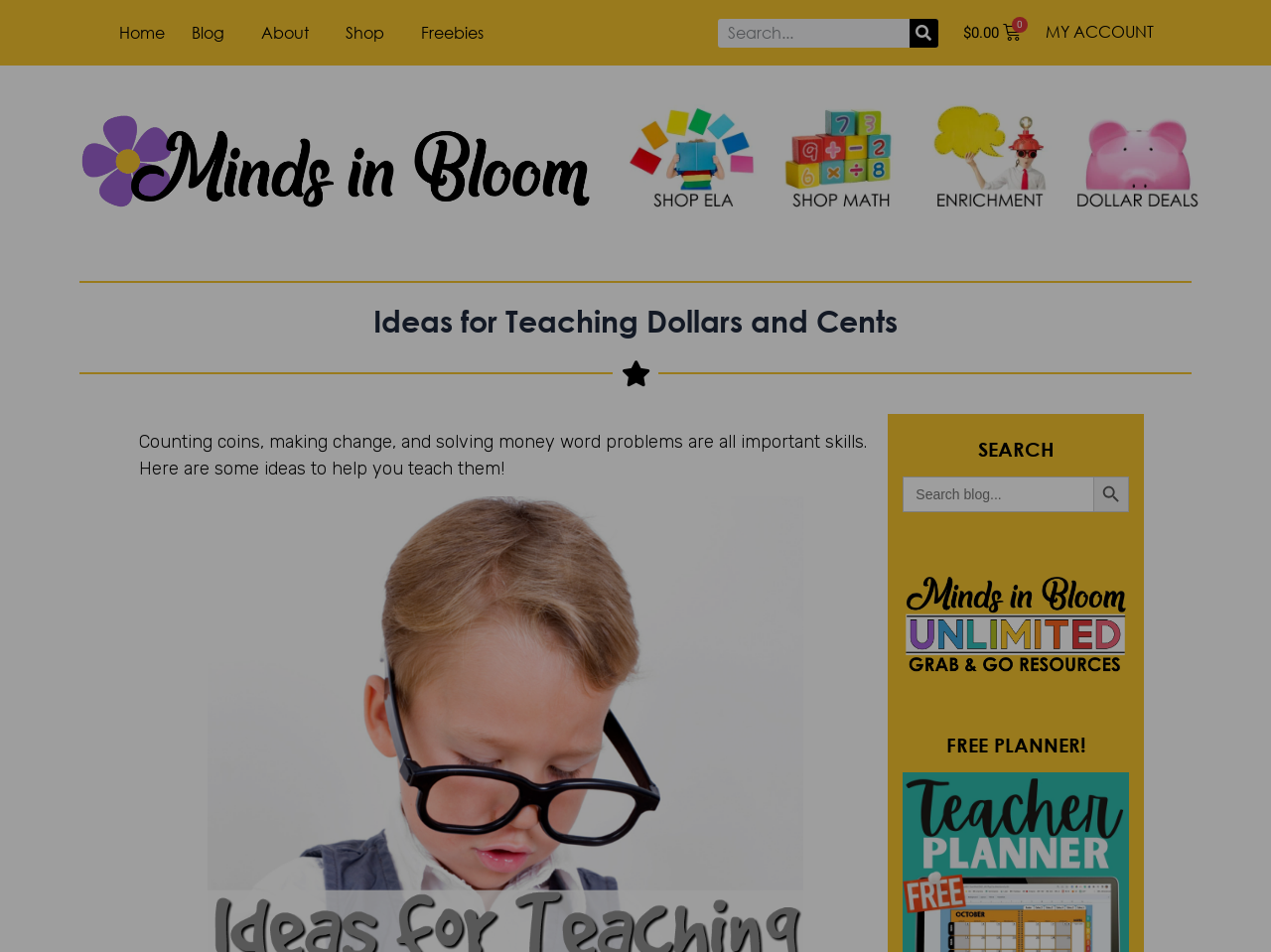Locate the bounding box coordinates of the UI element described by: "Home". Provide the coordinates as four float numbers between 0 and 1, formatted as [left, top, right, bottom].

[0.092, 0.01, 0.131, 0.058]